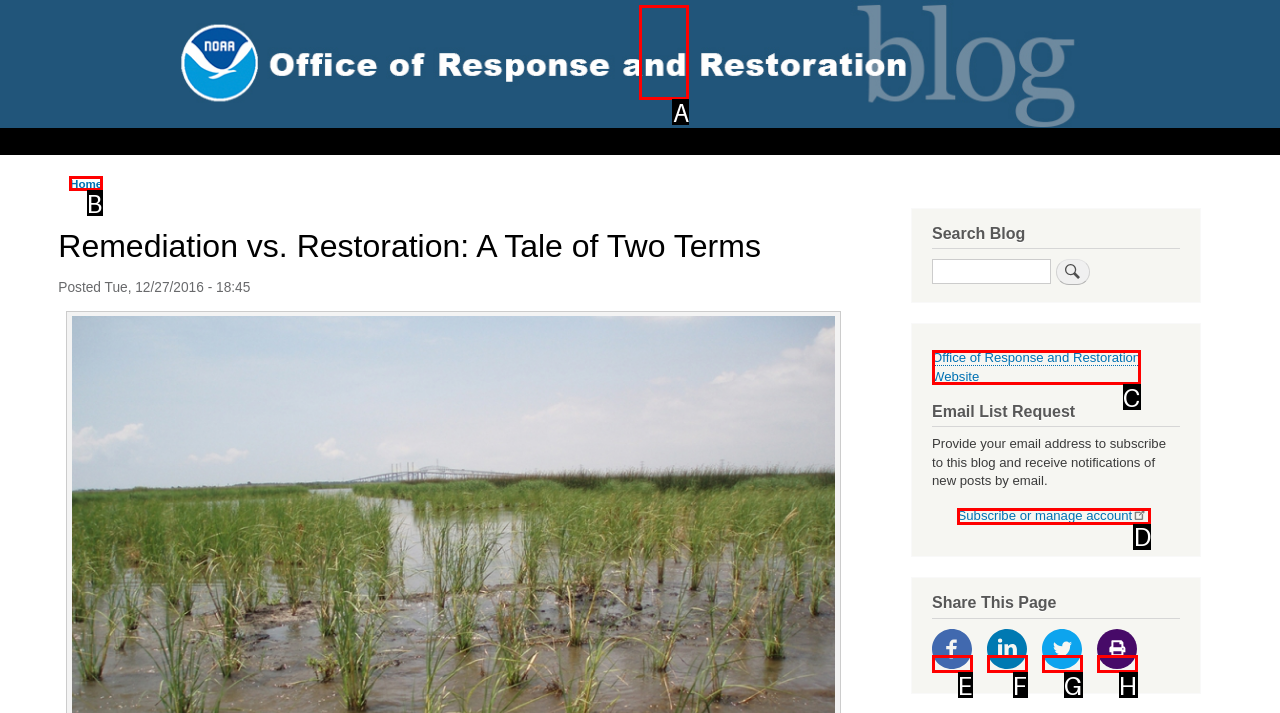Point out the option that best suits the description: Skip to main content
Indicate your answer with the letter of the selected choice.

A